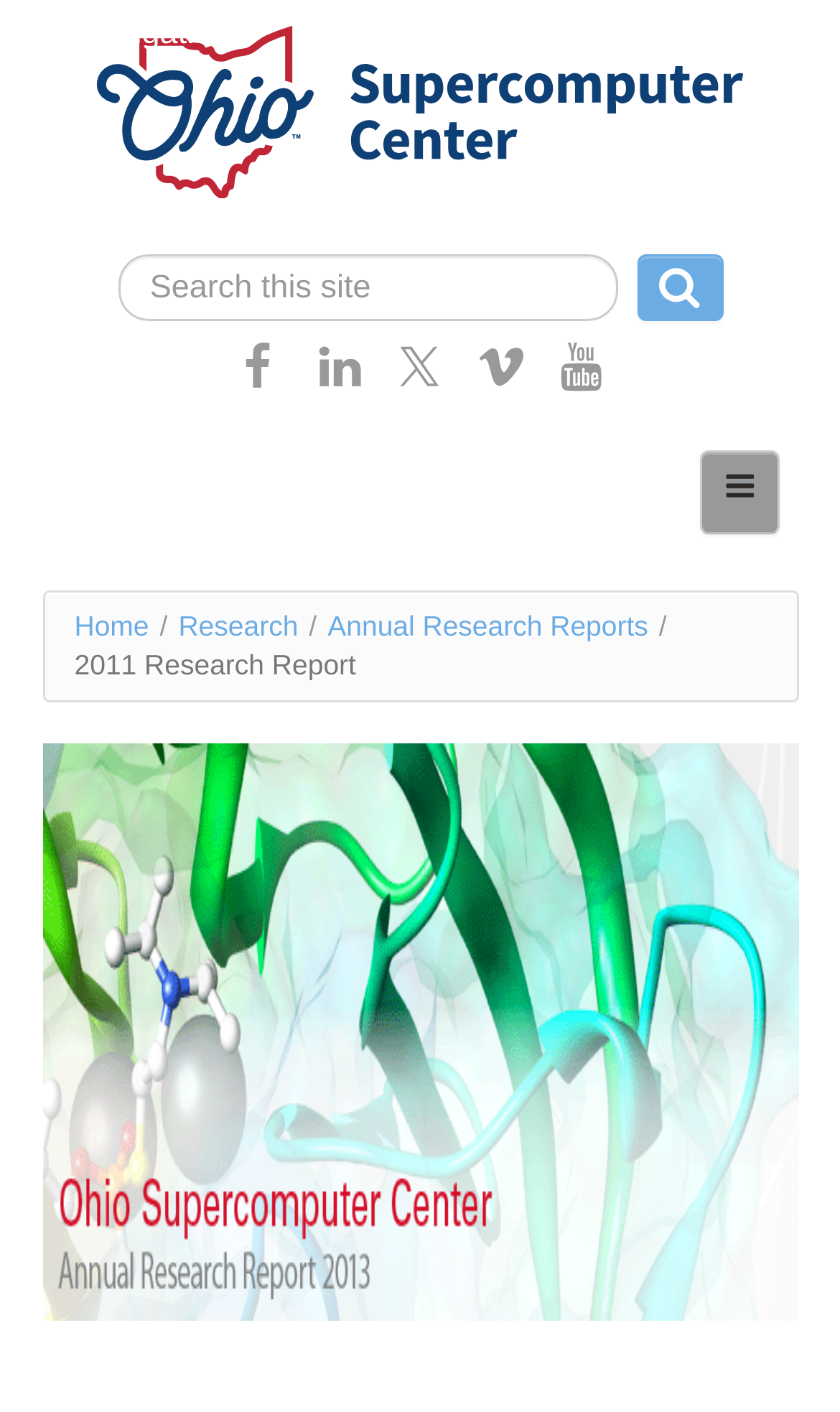Find the bounding box coordinates of the element to click in order to complete the given instruction: "Go to Home."

[0.06, 0.311, 0.819, 0.367]